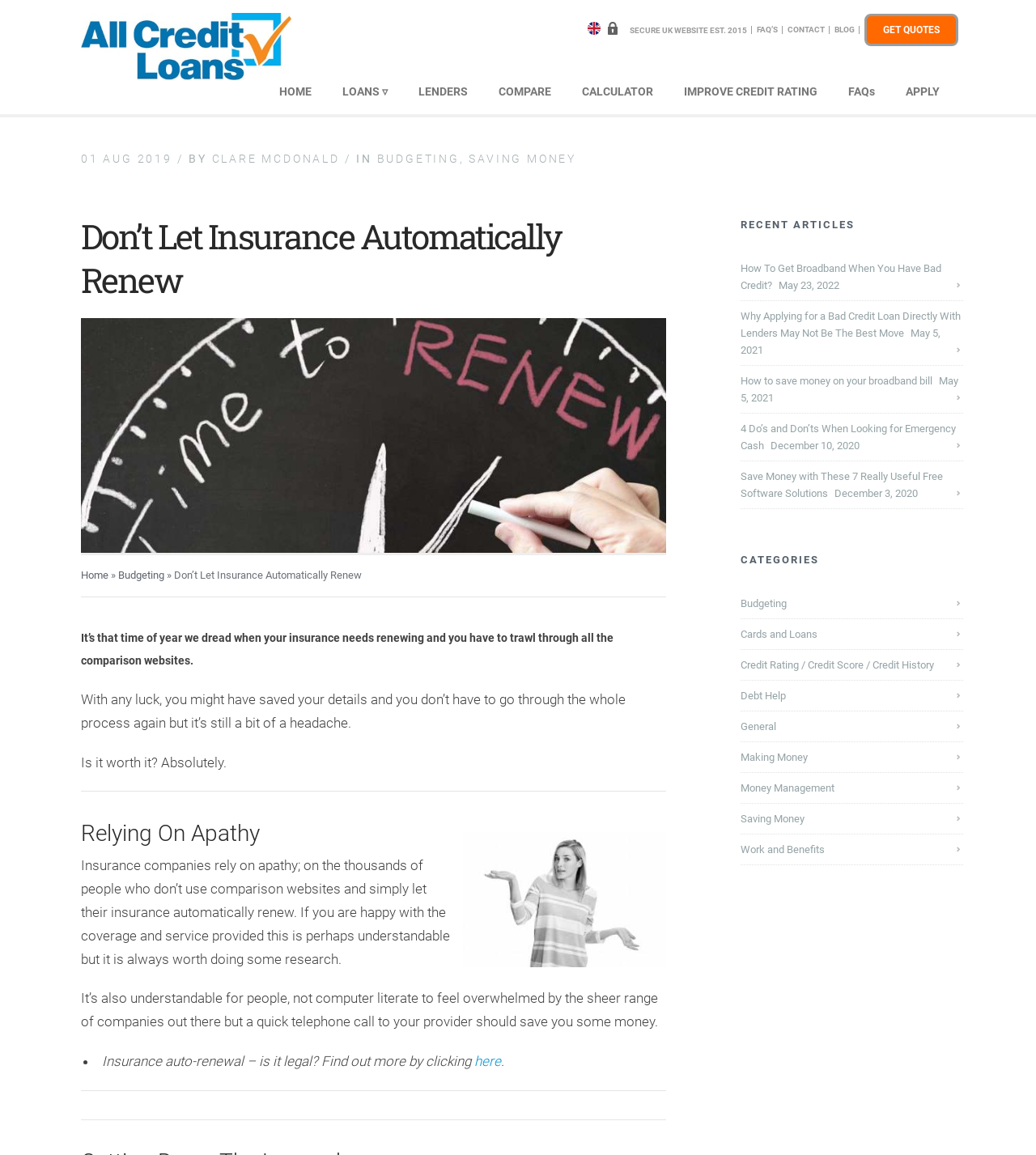Construct a thorough caption encompassing all aspects of the webpage.

This webpage is about insurance renewal and provides tips and advice on how to save money on insurance premiums. At the top of the page, there is a logo and a navigation menu with links to various sections of the website, including "HOME", "LOANS", "LENDERS", "COMPARE", "CALCULATOR", and "IMPROVE CREDIT RATING". Below the navigation menu, there is a horizontal separator line.

The main content of the page is divided into several sections. The first section has a heading "Don’t Let Insurance Automatically Renew" and features an image related to the topic. Below the heading, there is a paragraph of text that discusses the hassle of renewing insurance and the importance of comparing prices.

The next section has a heading "Relying On Apathy" and features an image of a woman shrugging her shoulders. This section discusses how insurance companies rely on people's apathy and failure to compare prices, which can result in higher premiums.

The following sections provide tips and advice on how to save money on insurance premiums, including doing research and making a quick telephone call to the provider. There is also a list with a single item, "Insurance auto-renewal – is it legal? Find out more by clicking here."

Below these sections, there is a horizontal separator line, followed by a section with a heading "RECENT ARTICLES". This section lists several recent articles on topics related to insurance, credit, and personal finance, including "How To Get Broadband When You Have Bad Credit?" and "Why Applying for a Bad Credit Loan Directly With Lenders May Not Be The Best Move".

Finally, there is a section with a heading "CATEGORIES" that lists various categories related to personal finance, including "Budgeting", "Cards and Loans", and "Saving Money".